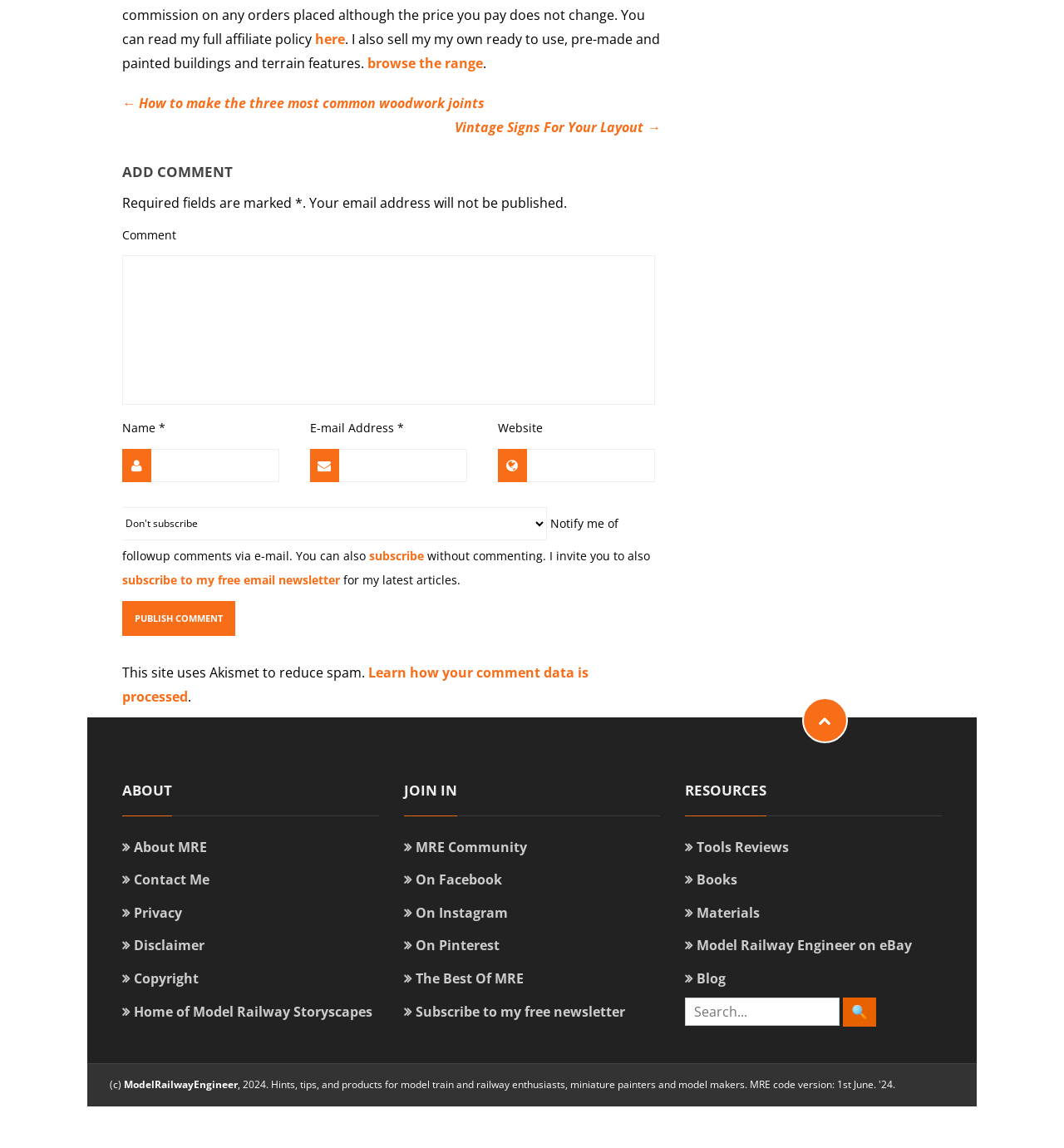Give a one-word or short phrase answer to this question: 
What is the website about?

Model Railway